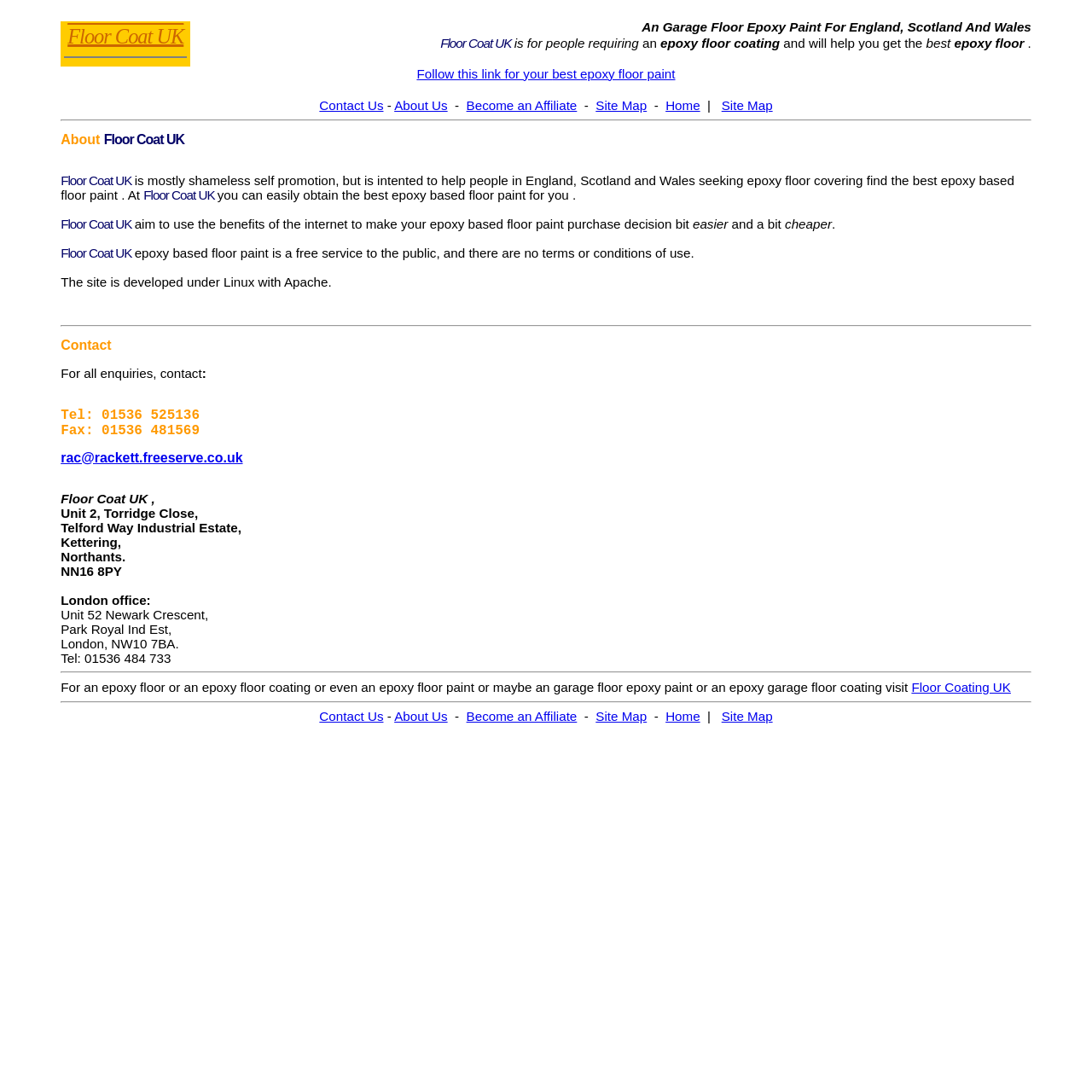What is the name of the company?
Please provide a comprehensive answer based on the information in the image.

The company name is mentioned in the first table cell as 'Floor Coat UK' and also in the heading 'About Floor Coat UK'.